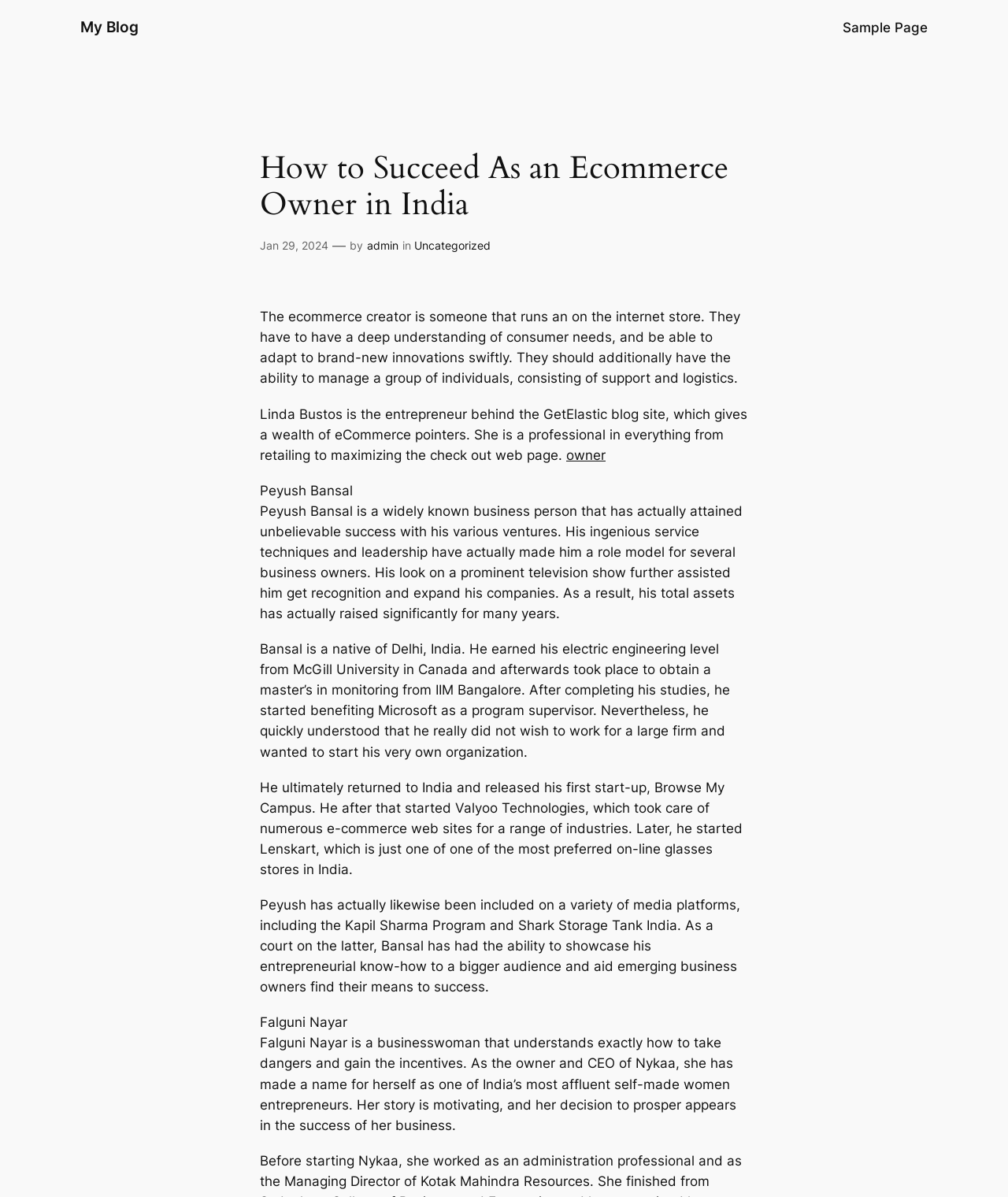Please examine the image and answer the question with a detailed explanation:
What is the name of the online glasses store founded by Peyush Bansal?

The paragraph about Peyush Bansal mentions that 'He then started Valyoo Technologies, which managed numerous e-commerce websites for a range of industries. Later, he started Lenskart, which is one of the most popular online glasses stores in India.' Therefore, the online glasses store founded by Peyush Bansal is Lenskart.